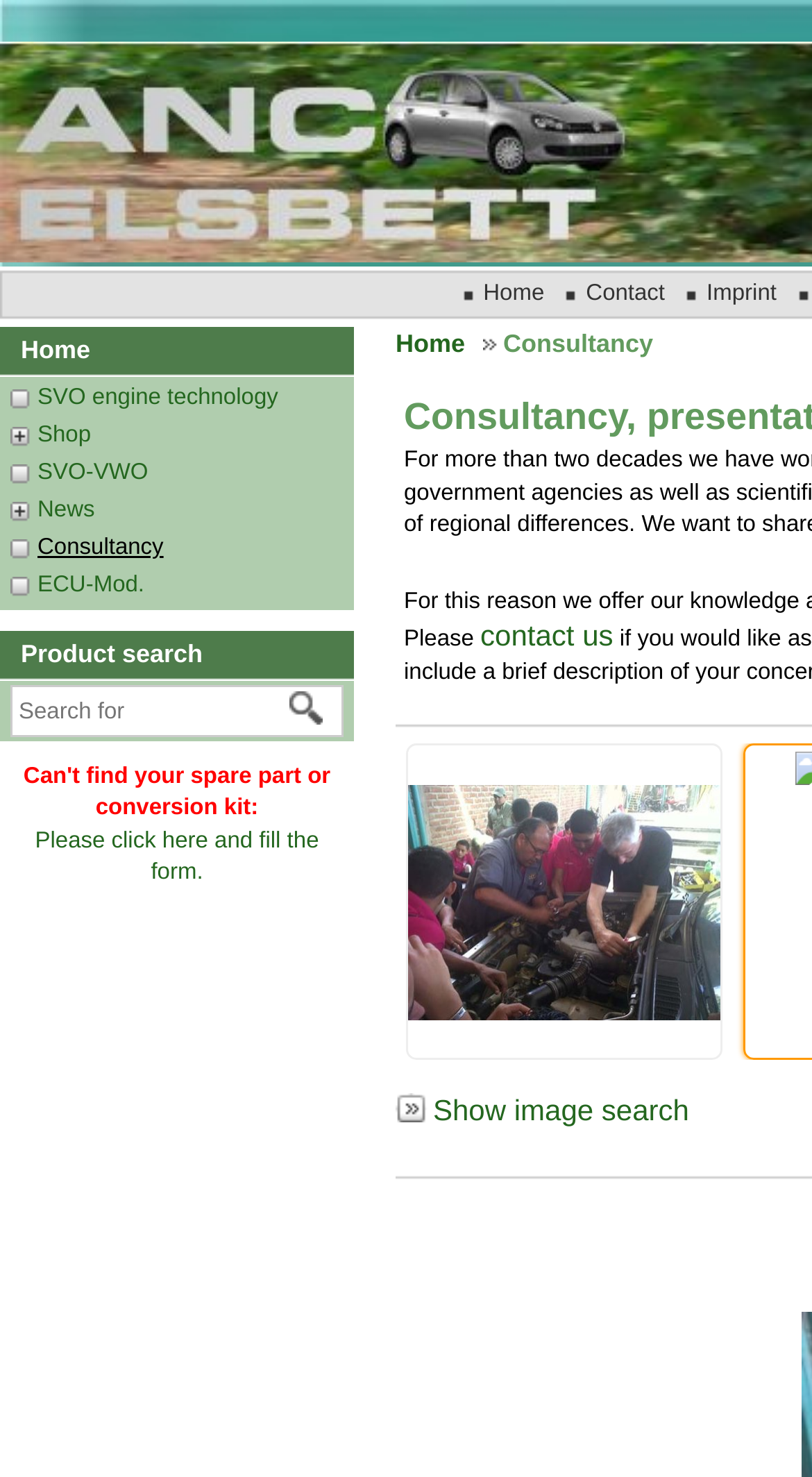Please mark the bounding box coordinates of the area that should be clicked to carry out the instruction: "View news".

[0.046, 0.336, 0.122, 0.355]